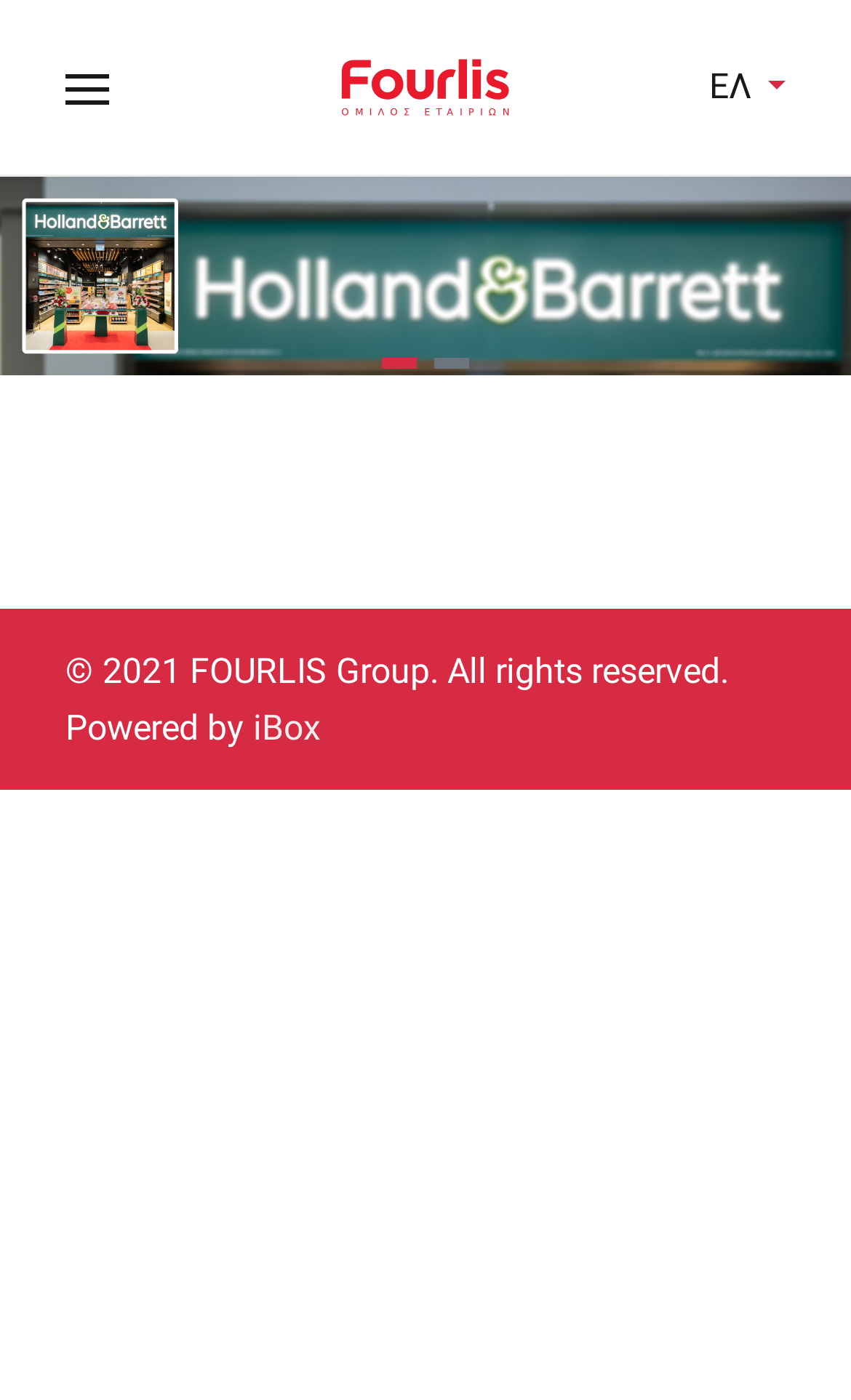Elaborate on the webpage's design and content in a detailed caption.

The webpage is titled "Careers" and has a main section that occupies the majority of the page. At the top, there is a header section that spans the full width of the page, containing three elements. On the left side, there is a link, followed by the Fourlis logo, which is an image, in the middle. On the right side, there is a button labeled "ΕΛ" that has a popup menu.

Below the header section, there is another main section that takes up most of the page's height. At the very bottom of the page, there is a footer section that contains a static text paragraph stating the copyright information, "© 2021 FOURLIS Group. All rights reserved. Powered by", and a link to "iBox" on the right side of the text.